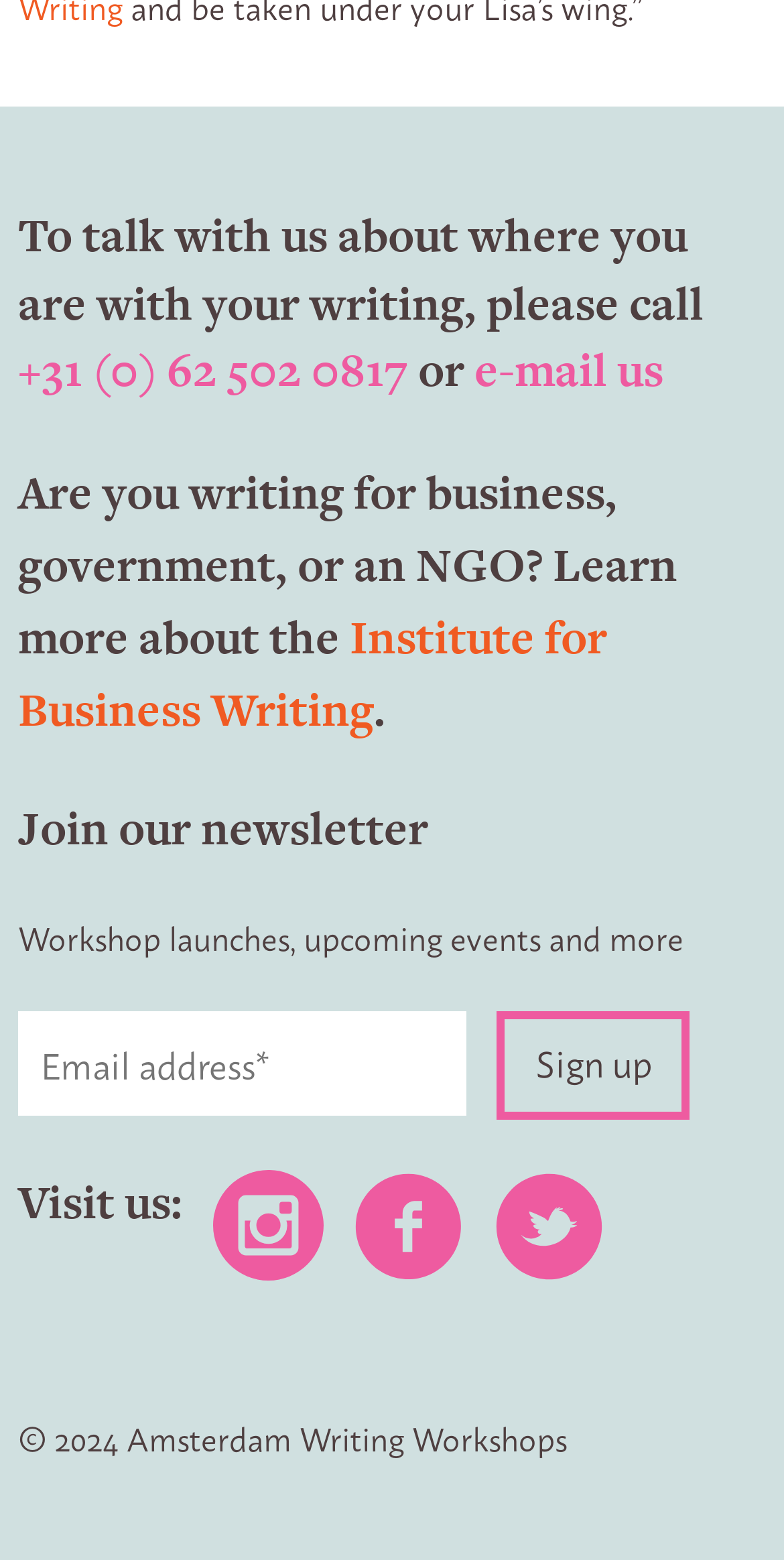Answer with a single word or phrase: 
What is required to sign up for the newsletter?

Email address